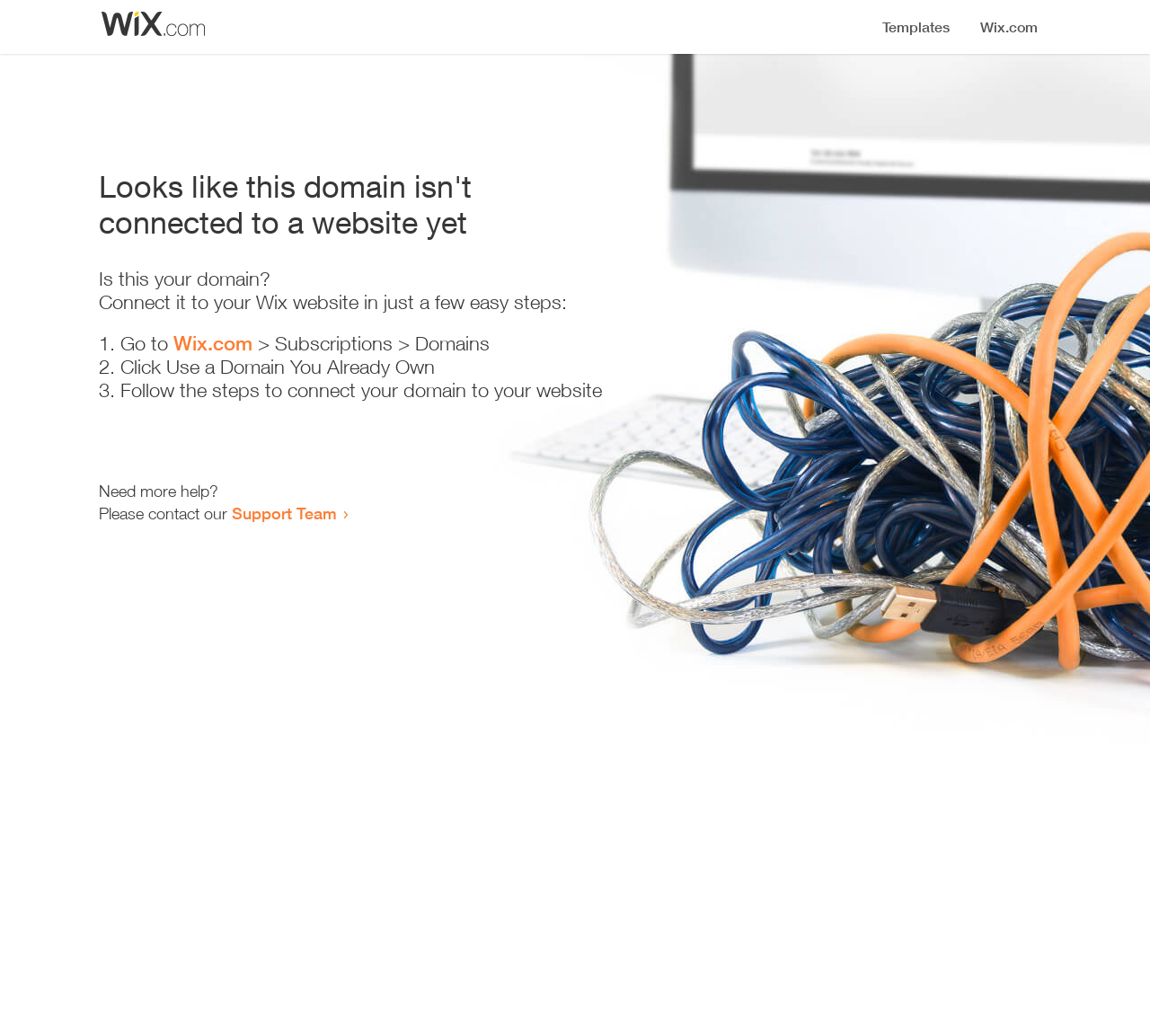Please provide a brief answer to the question using only one word or phrase: 
How many steps are required to connect the domain to a website?

3